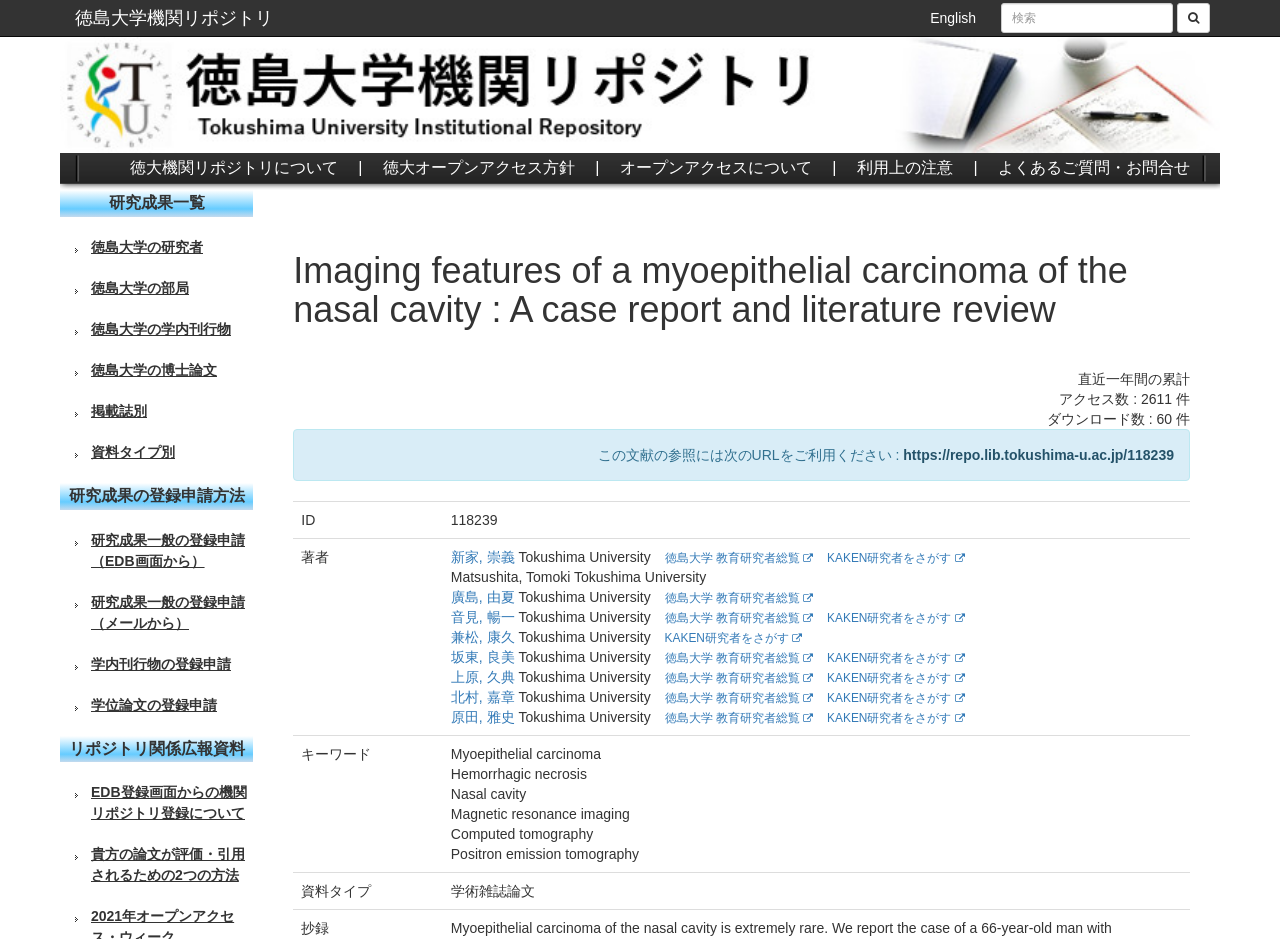How many accesses were there in the last year?
Answer the question with a single word or phrase by looking at the picture.

2611